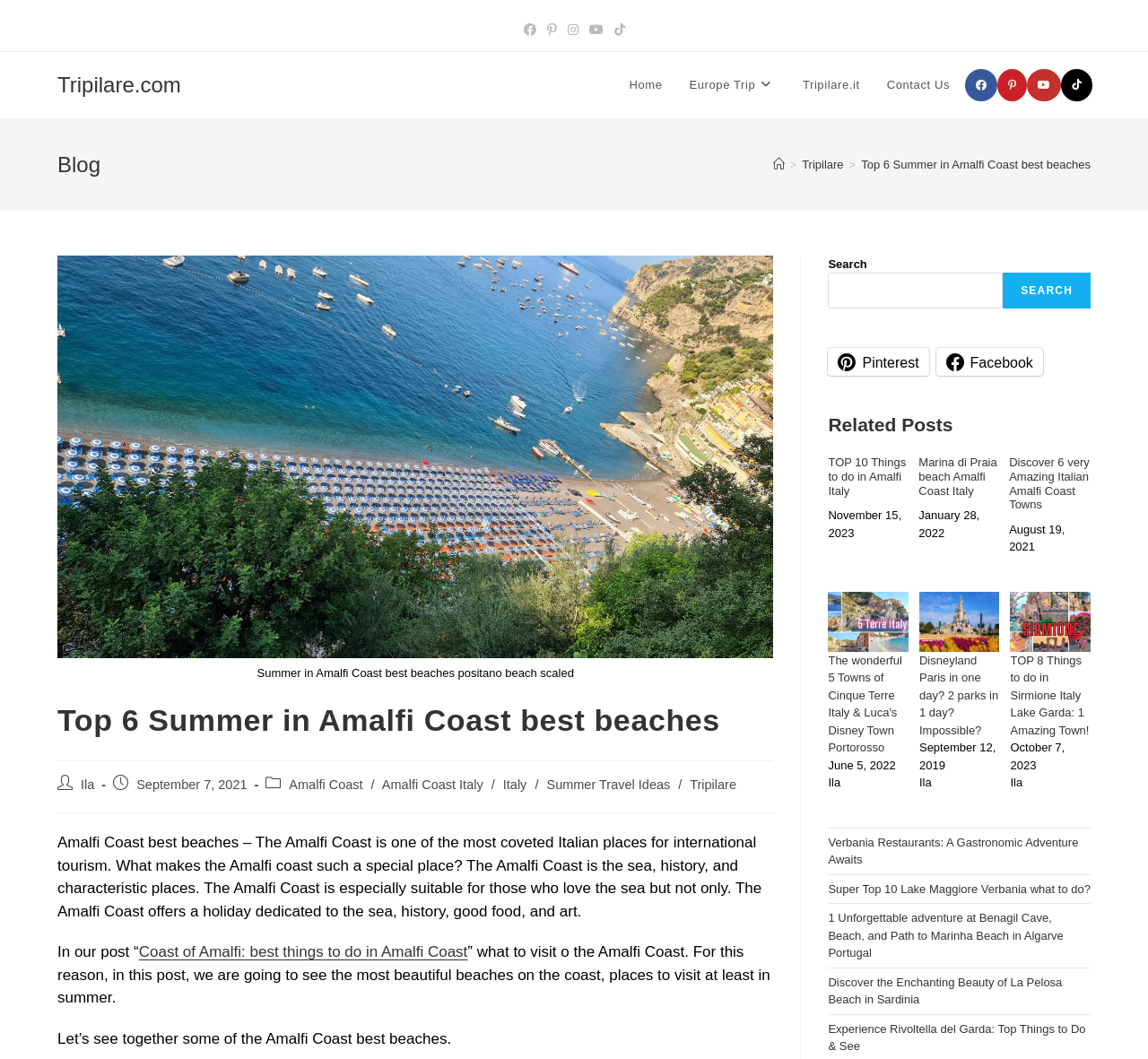Kindly determine the bounding box coordinates for the clickable area to achieve the given instruction: "Share on Pinterest".

[0.721, 0.329, 0.809, 0.355]